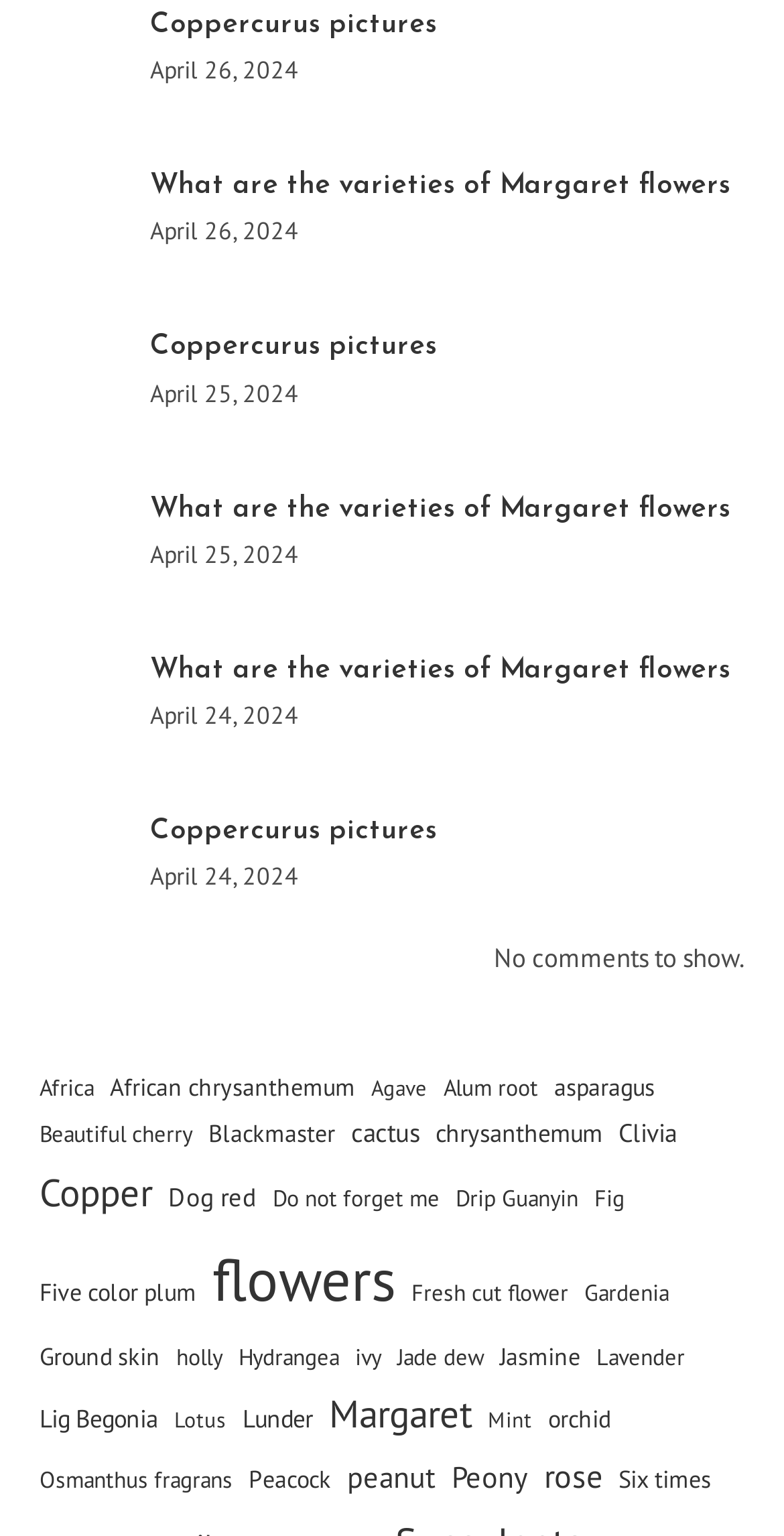Please specify the bounding box coordinates of the element that should be clicked to execute the given instruction: 'Explore 'Margaret''. Ensure the coordinates are four float numbers between 0 and 1, expressed as [left, top, right, bottom].

[0.419, 0.898, 0.601, 0.943]